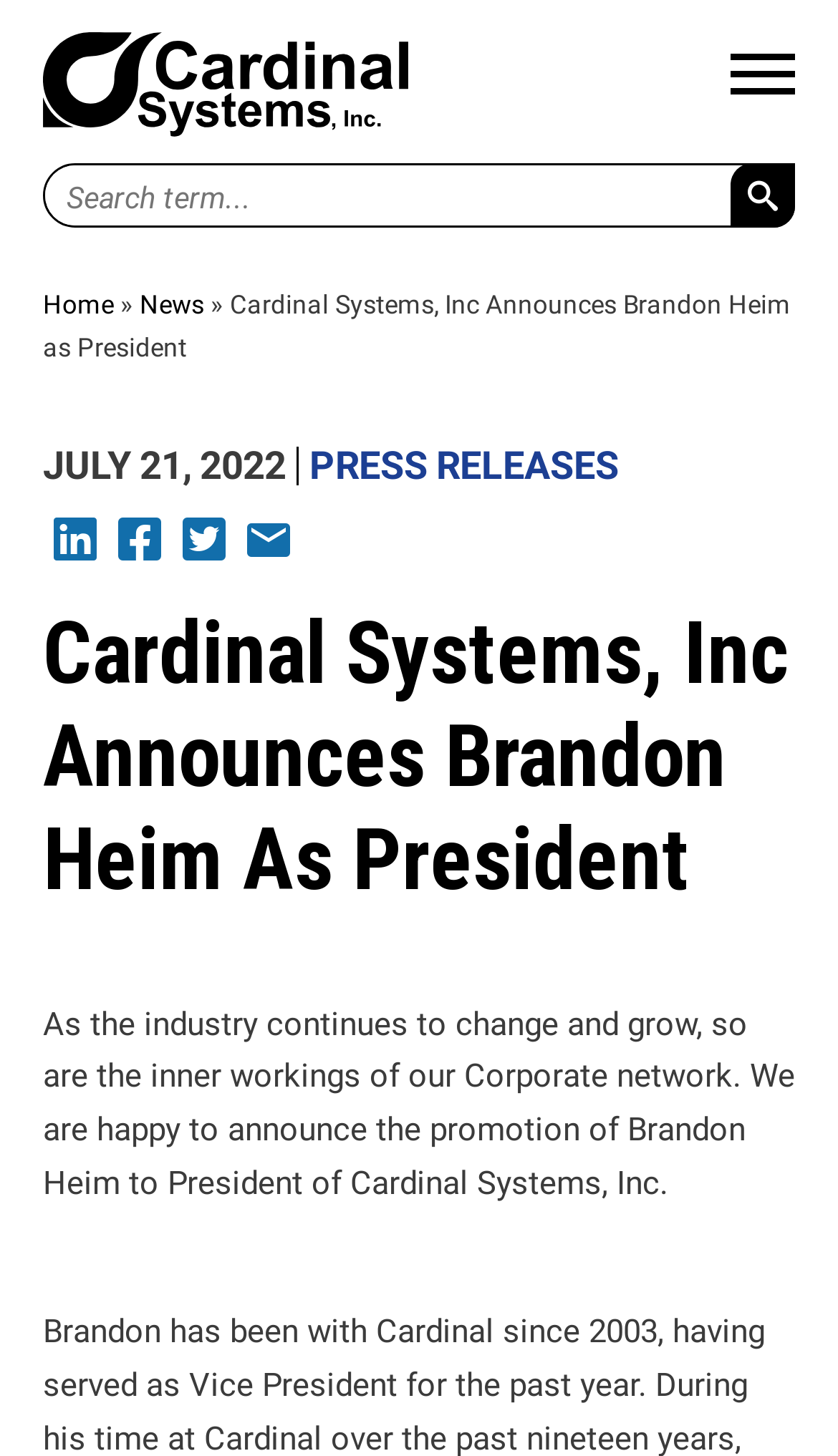Analyze the image and answer the question with as much detail as possible: 
What is the purpose of the search box?

The search box can be found at the top-right corner of the webpage, and it is labeled as 'Search term...'. Its purpose is to allow users to search for specific content within the website.